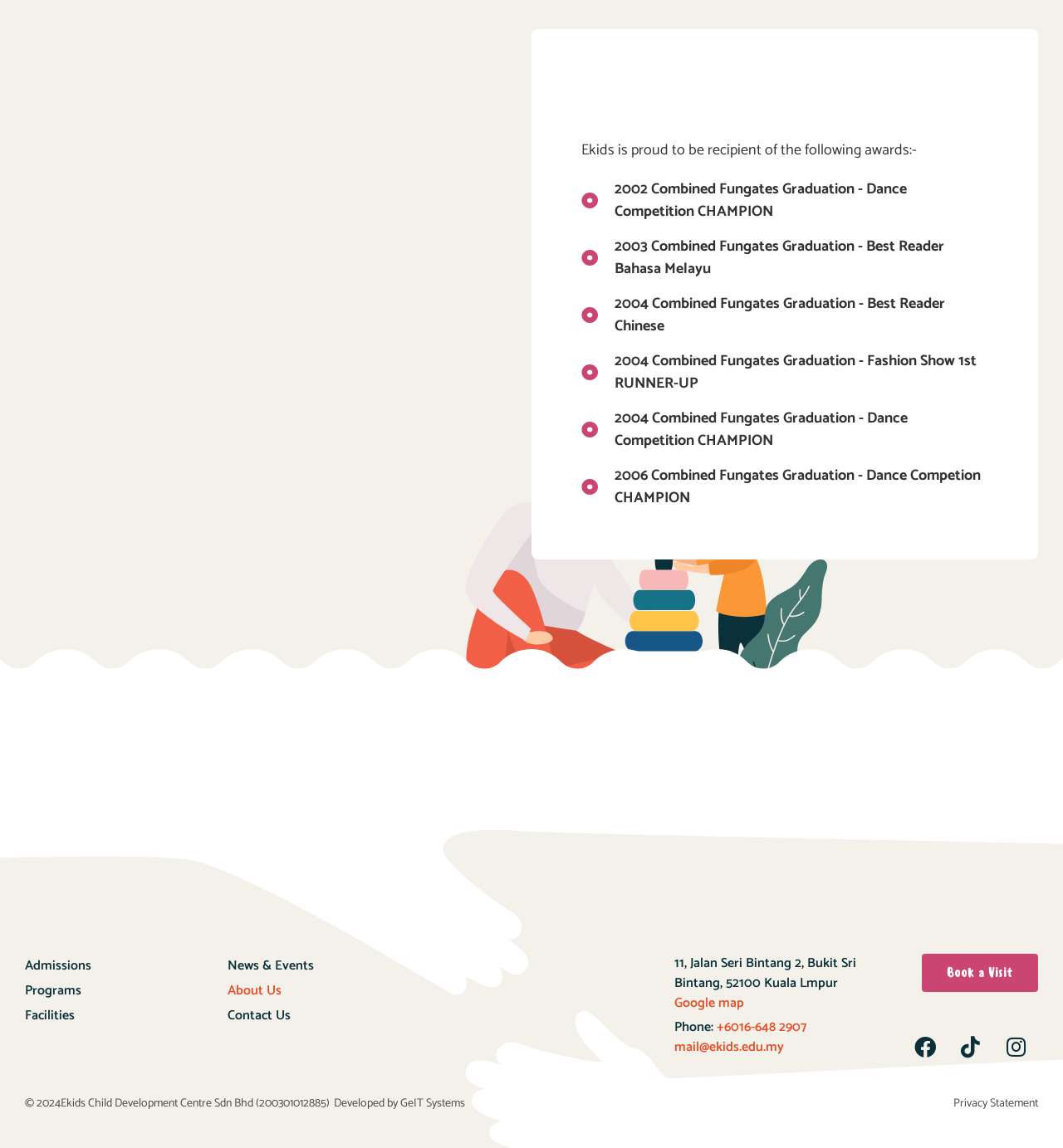Please indicate the bounding box coordinates for the clickable area to complete the following task: "View location on Google map". The coordinates should be specified as four float numbers between 0 and 1, i.e., [left, top, right, bottom].

[0.634, 0.864, 0.7, 0.883]